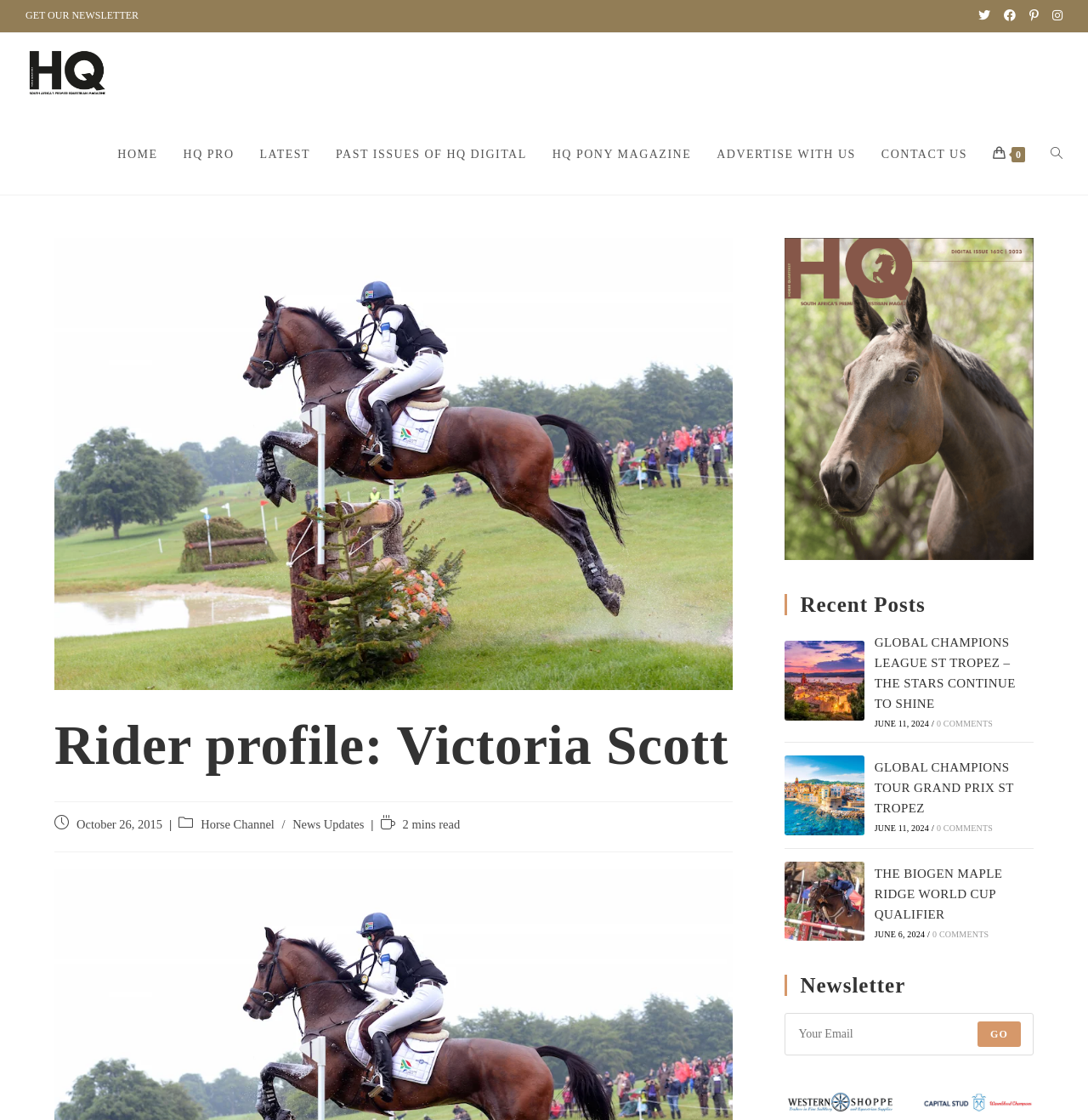Can you give a detailed response to the following question using the information from the image? What is the name of the rider in the profile?

The answer can be found in the heading element with the text 'Rider profile: Victoria Scott' which is located at the top of the webpage, indicating that the webpage is about the profile of a rider named Victoria Scott.